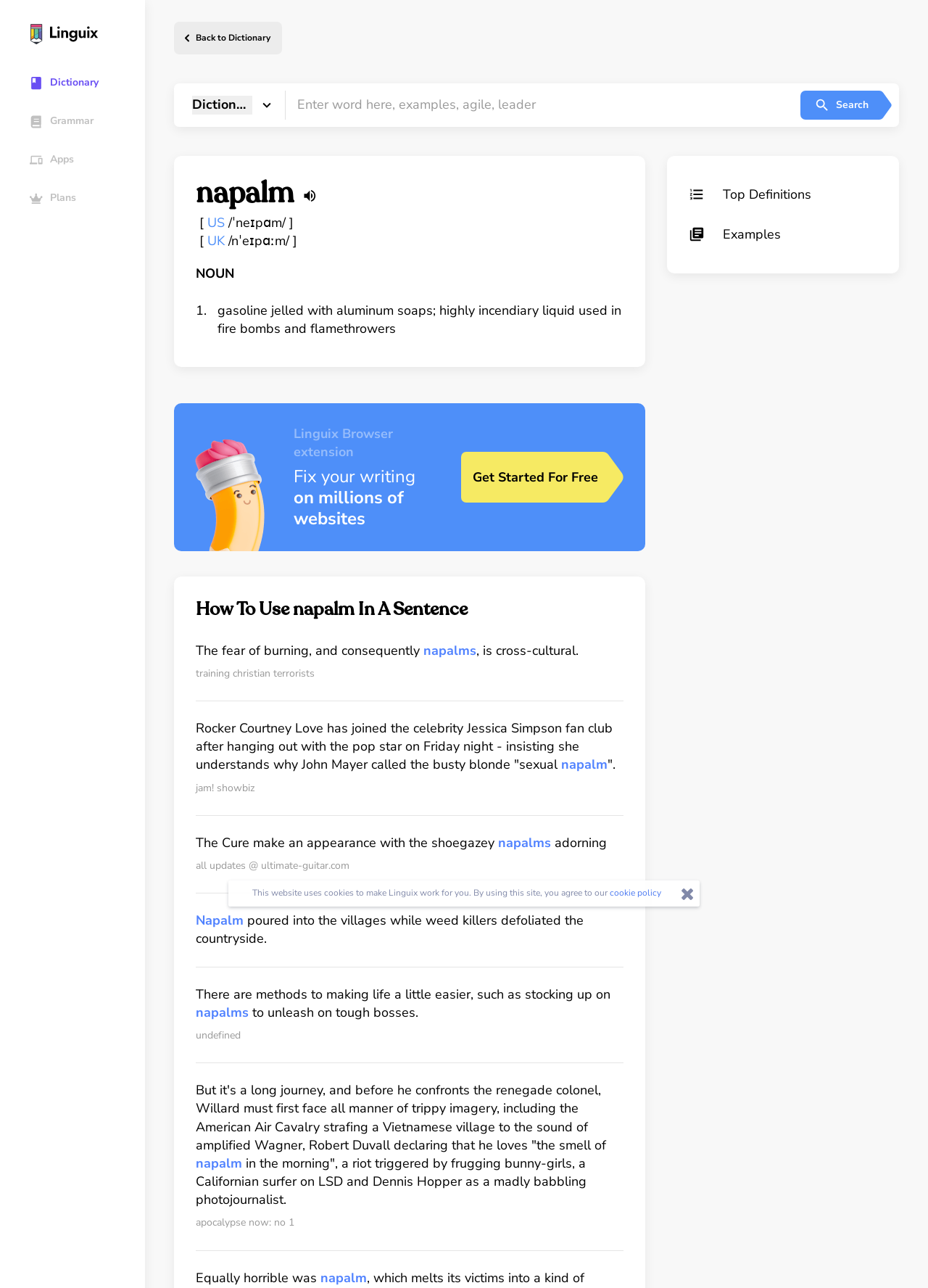What is the definition of napalm?
Can you provide a detailed and comprehensive answer to the question?

The definition of napalm can be found in the webpage content, specifically in the section that describes the word 'napalm'. It is defined as 'gasoline jelled with aluminum soaps; highly incendiary liquid used in fire bombs and flamethrowers'.